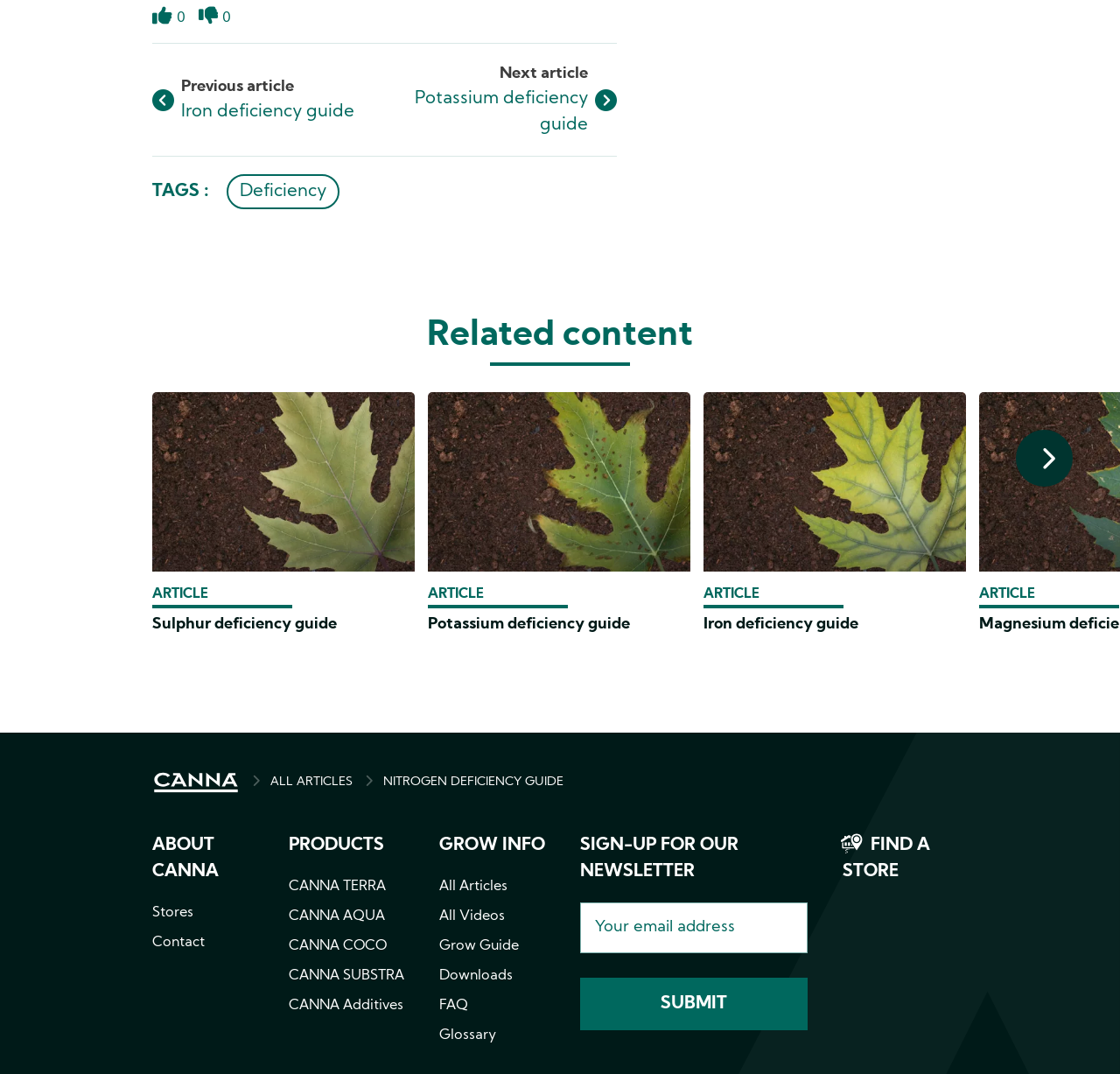What type of content is available on this website?
Based on the visual content, answer with a single word or a brief phrase.

Articles and guides